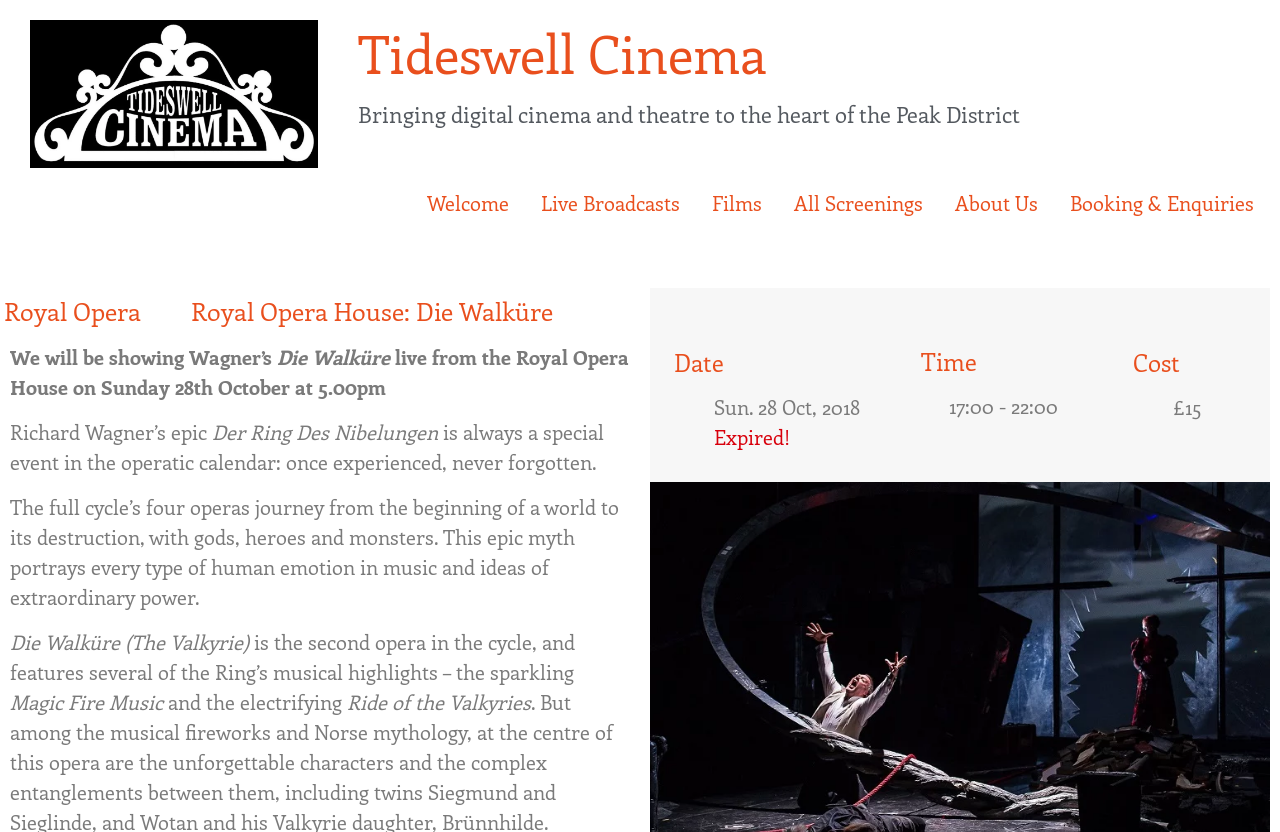What is the date of the opera performance?
Please ensure your answer to the question is detailed and covers all necessary aspects.

I found the answer by looking at the description list detail element with the text 'Sun. 28 Oct, 2018' which is located under the 'Date' heading, indicating that it is the date of the opera performance.